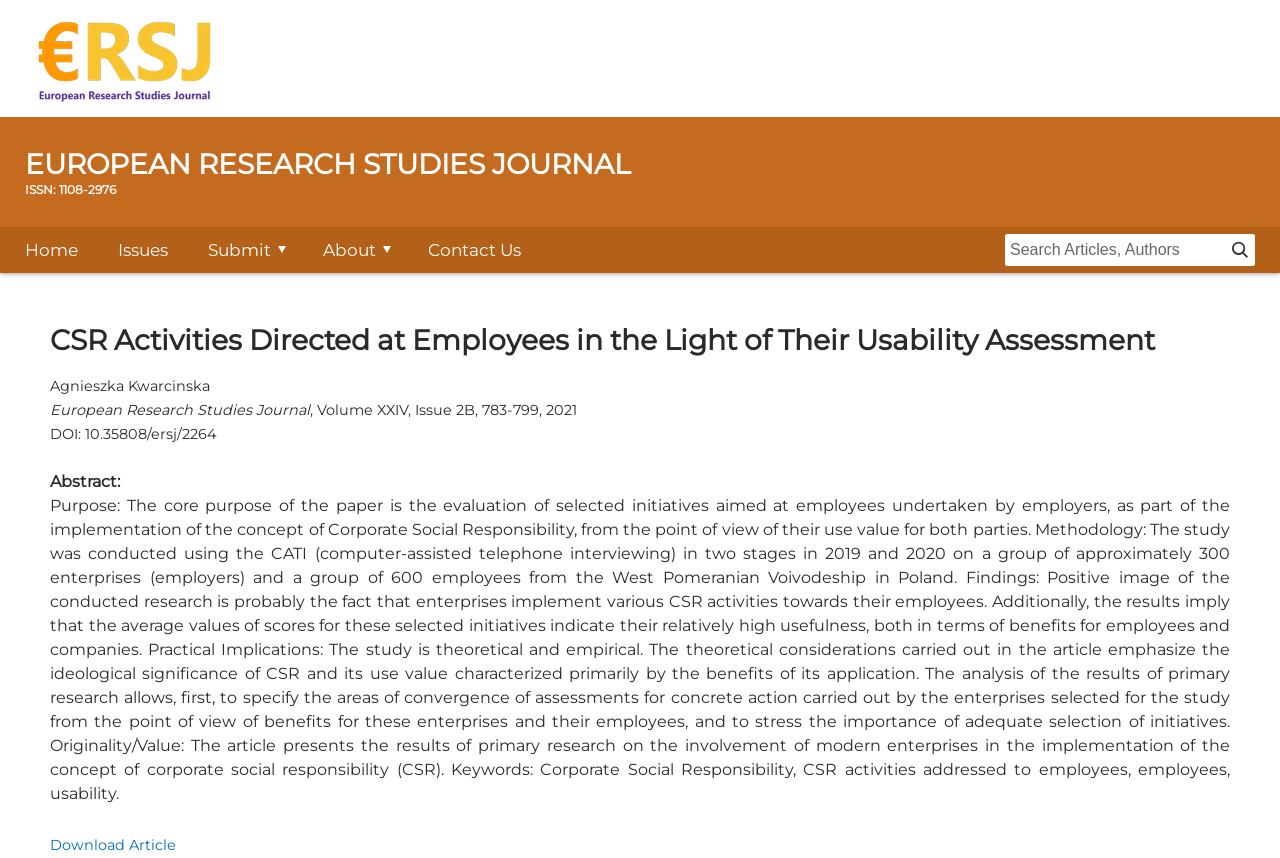Present a detailed account of what is displayed on the webpage.

The webpage is about a research article titled "CSR Activities Directed at Employees in the Light of Their Usability Assessment" published in the European Research Studies Journal. 

At the top left, there is a logo of the European Research Studies Journal, accompanied by a link to the journal's homepage. 

On the top right, there is a navigation menu with links to various sections of the journal's website, including Home, Issues, Submit, Instructions to Authors, Submission, About, Ethics and Malpractice, Copyright and Open Access, Journal, Editors, Editorial Board, and Contact Us. 

Below the navigation menu, there is a table with a heading that displays the journal's title and ISSN number. 

On the left side of the page, there is a secondary navigation menu with links to Home, Issues, Submit, About, and Contact Us. 

On the right side of the page, there is a search input box. 

The main content of the page is the research article, which includes the title, author's name, journal title, volume, issue, and publication year. 

Below the article's metadata, there is an abstract that summarizes the purpose, methodology, findings, practical implications, originality, and value of the research. 

At the bottom of the page, there is a link to download the article.